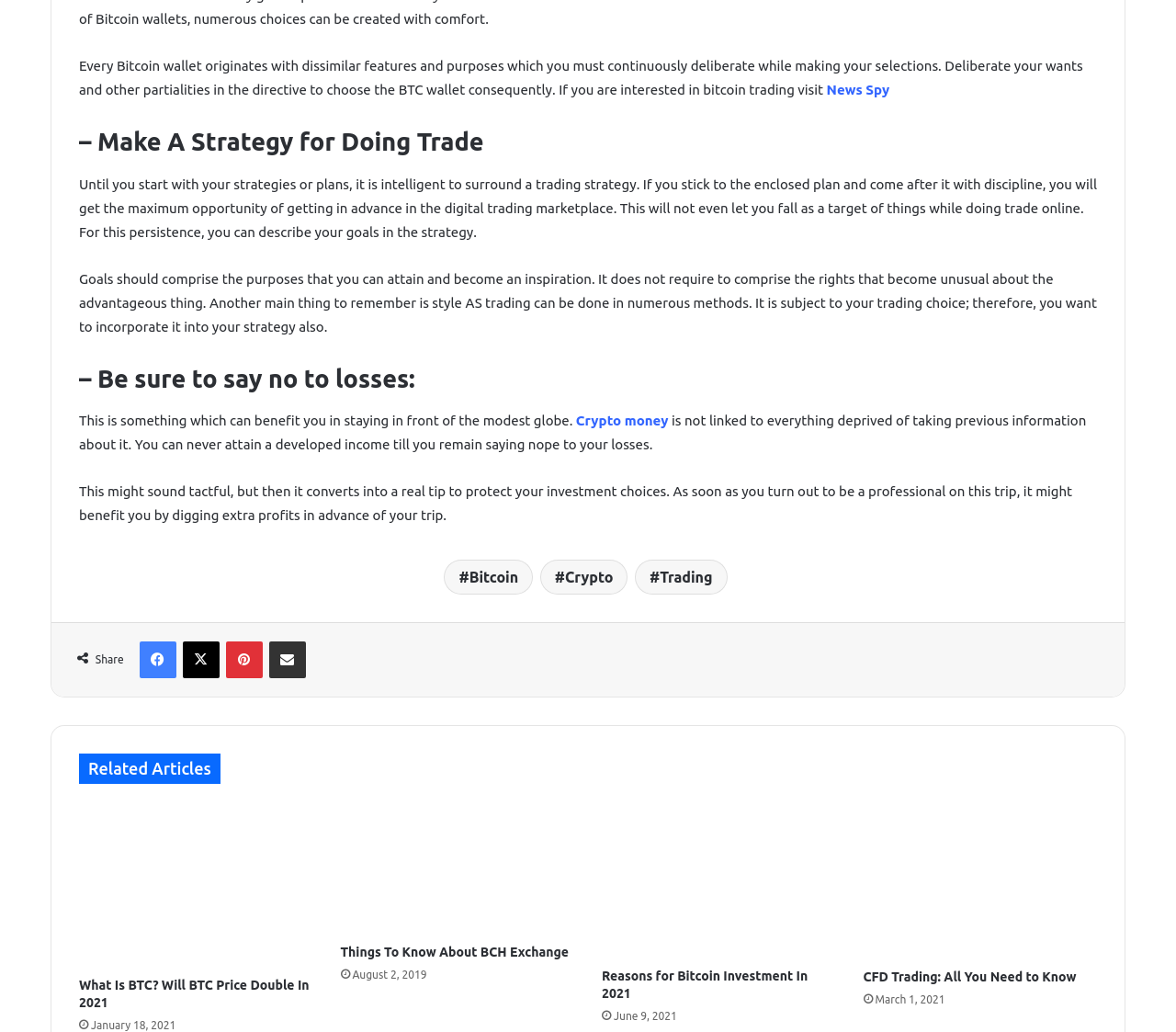Can you determine the bounding box coordinates of the area that needs to be clicked to fulfill the following instruction: "Read the article 'What Is BTC? Will BTC Price Double In 2021'"?

[0.067, 0.778, 0.266, 0.938]